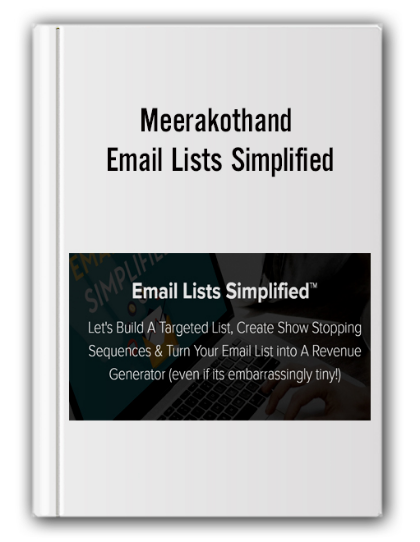Give a thorough caption for the picture.

The image features the cover of a guide titled "Meerakothand – Email Lists Simplified." The cover displays the title prominently at the top, emphasizing a streamlined approach to email list management. Below the title, the subtitle reads: "Email Lists Simplified™," accompanied by a brief description that encourages readers to build targeted lists, create compelling email sequences, and effectively monetize their email lists, even if they start small. The design presents a professional and appealing look, suggesting that the content is practical and aimed at helping users succeed in email marketing.